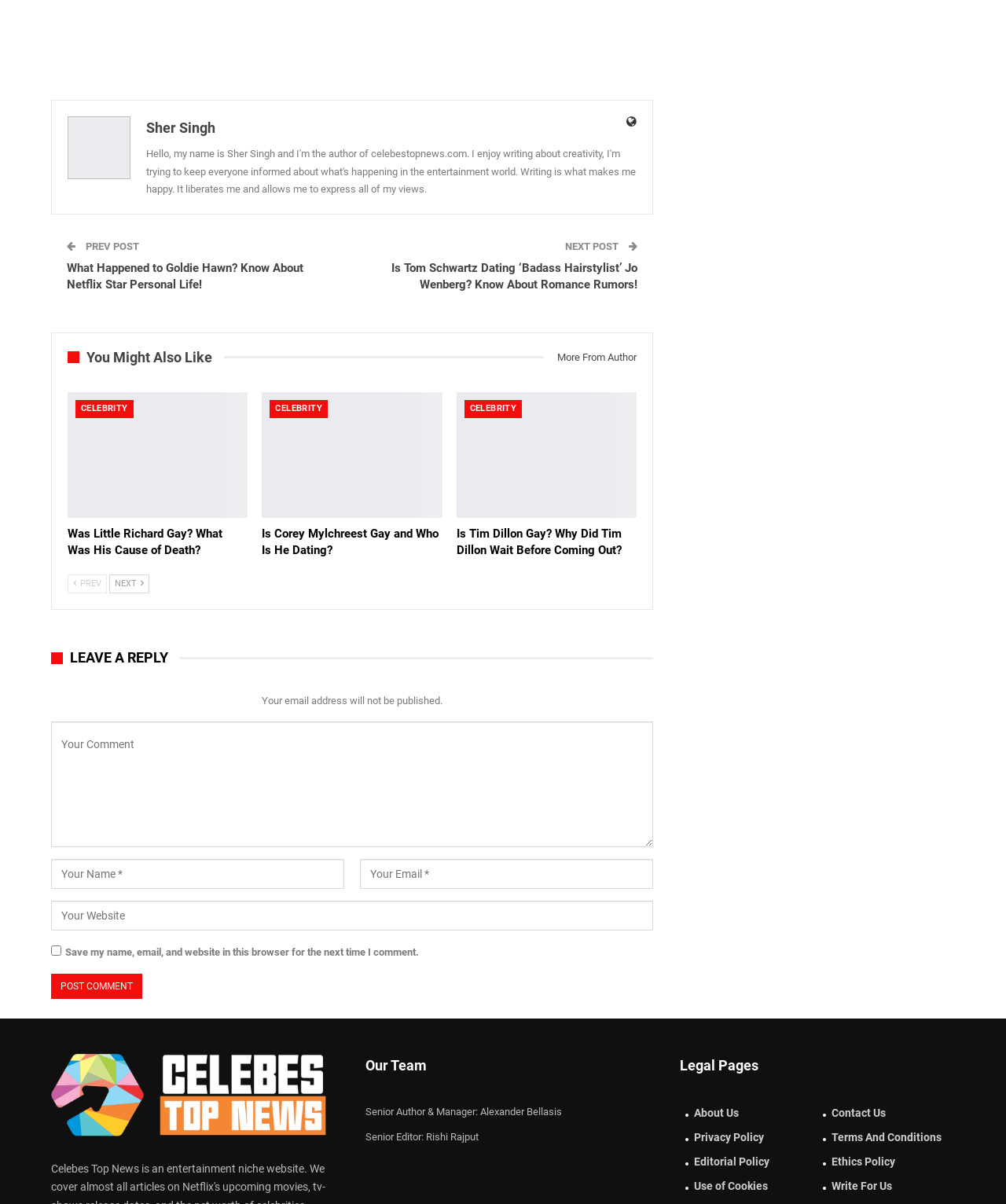Identify the bounding box coordinates for the element you need to click to achieve the following task: "View the 'About Us' page". The coordinates must be four float values ranging from 0 to 1, formatted as [left, top, right, bottom].

None